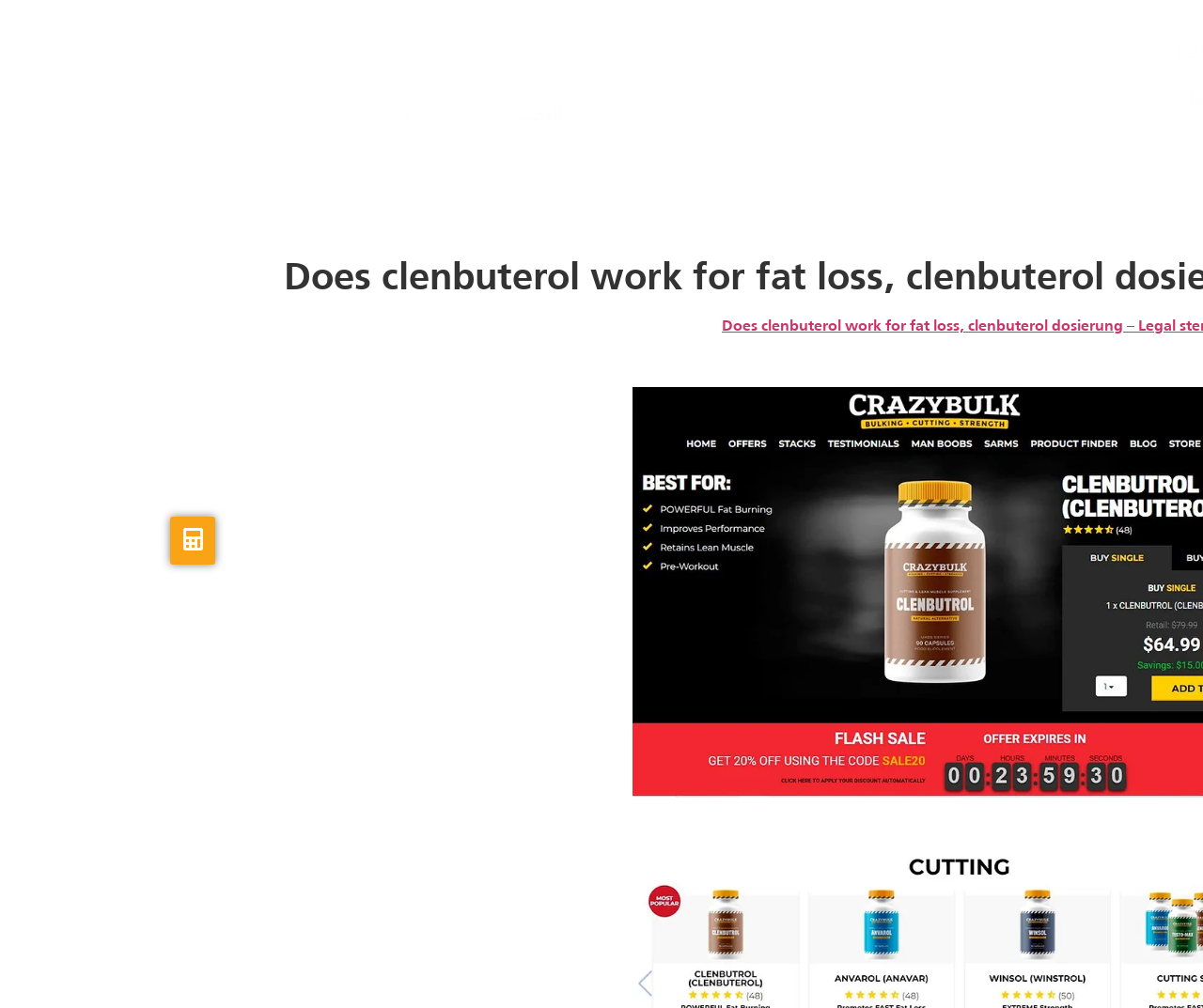What is the purpose of the search box?
Please provide a single word or phrase based on the screenshot.

To search the website